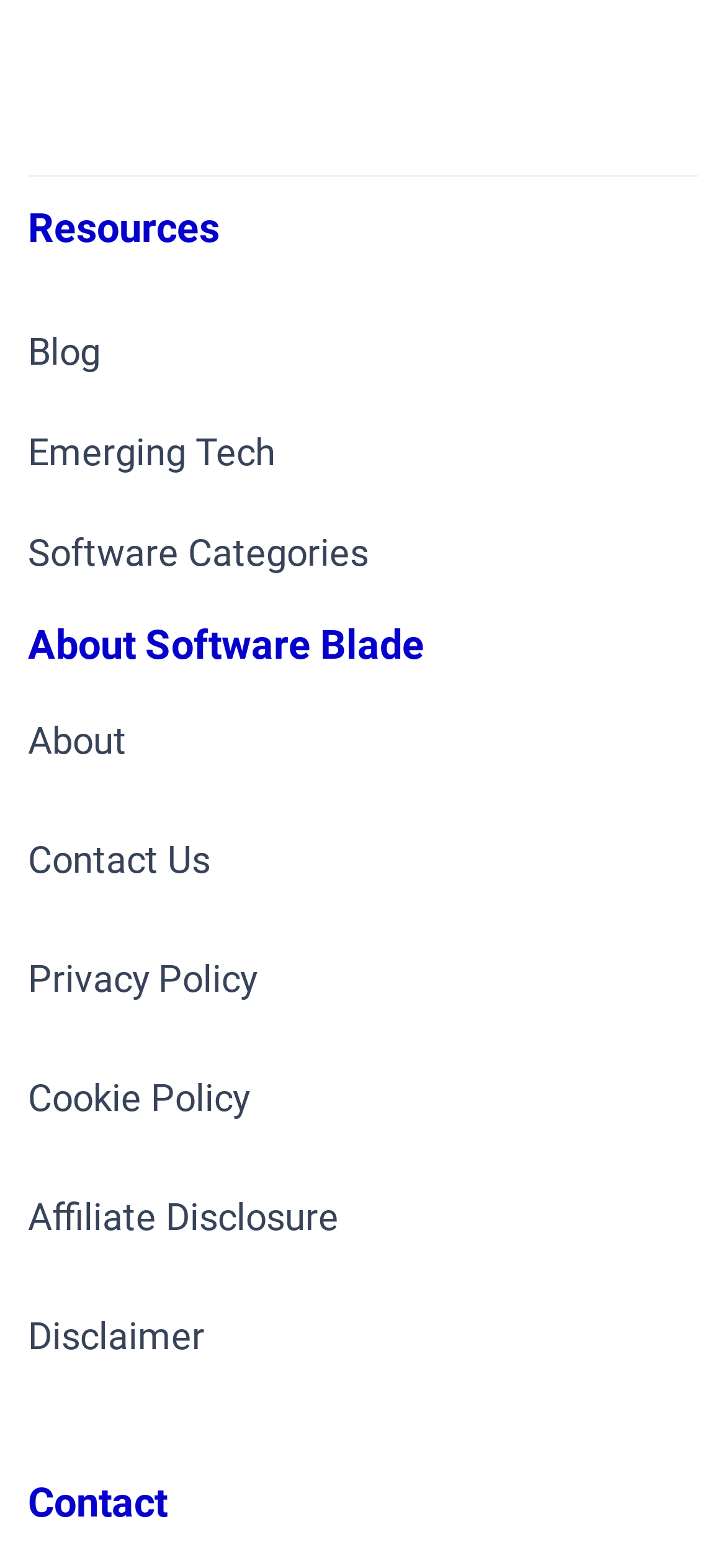How many headings are on the webpage?
Look at the image and provide a detailed response to the question.

There are 3 headings on the webpage because there are three distinct headings: 'Resources', 'About Software Blade', and 'Contact'.